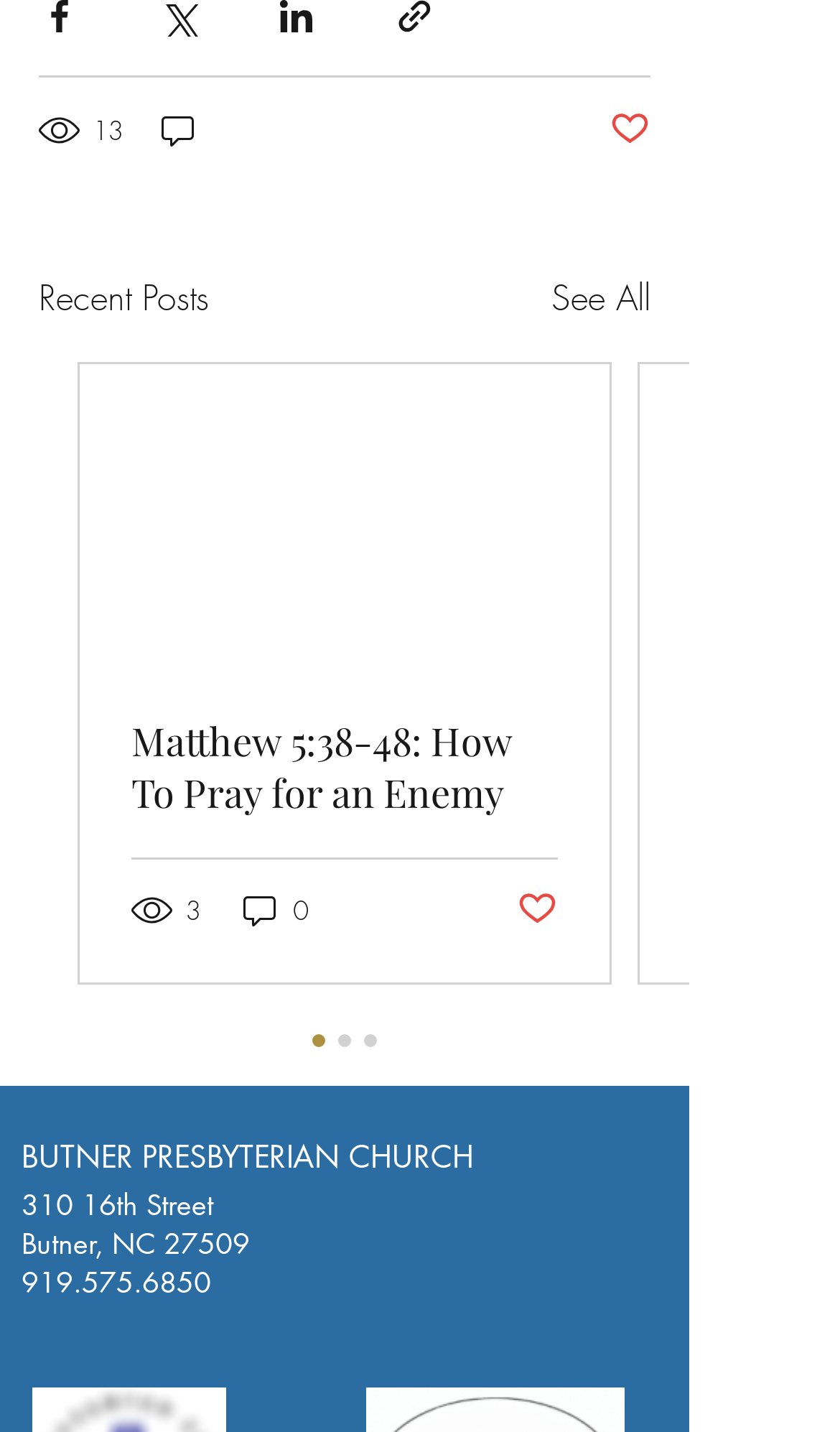Identify the bounding box coordinates for the UI element described by the following text: "3". Provide the coordinates as four float numbers between 0 and 1, in the format [left, top, right, bottom].

[0.156, 0.621, 0.244, 0.65]